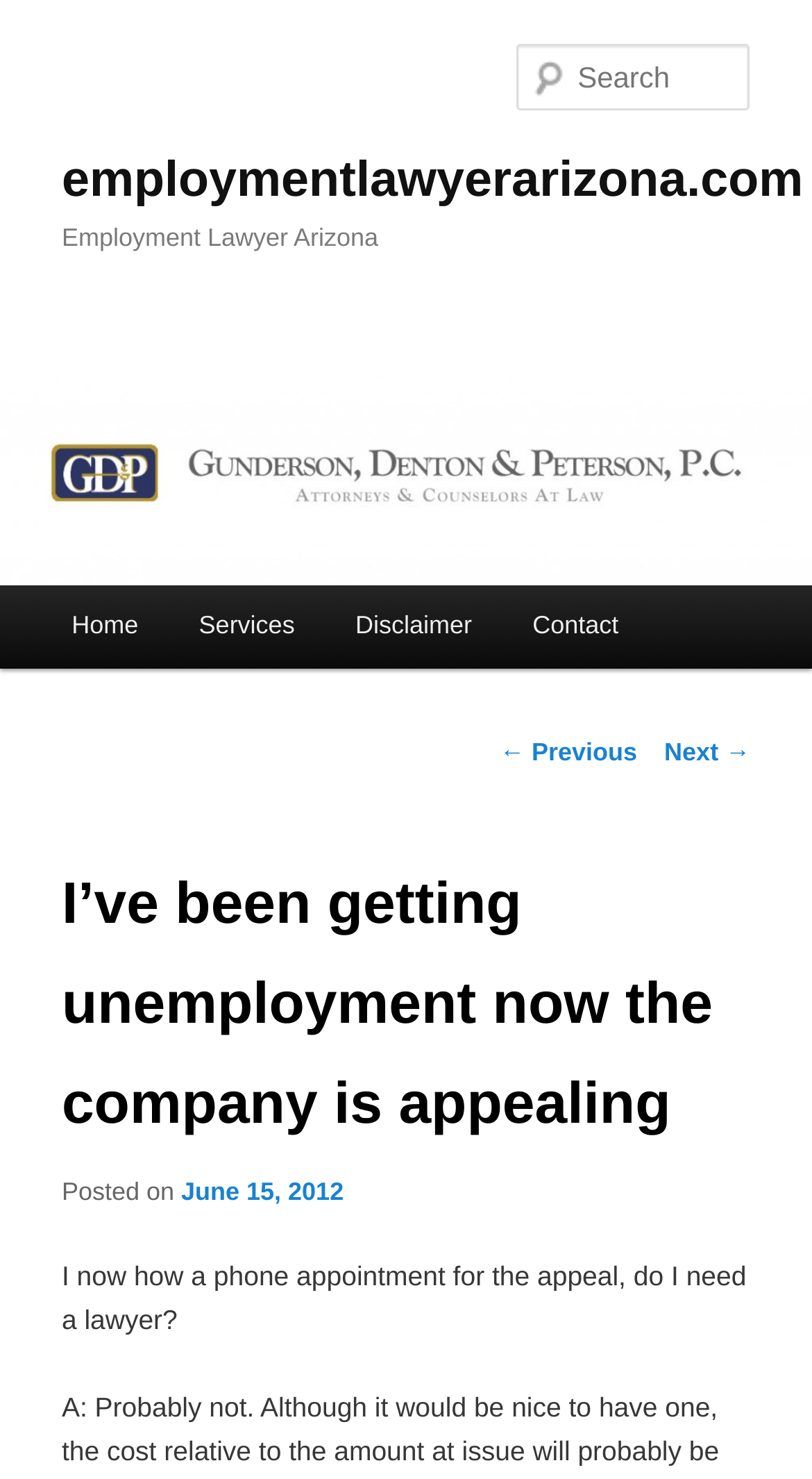Predict the bounding box coordinates for the UI element described as: "parent_node: Search name="s" placeholder="Search"". The coordinates should be four float numbers between 0 and 1, presented as [left, top, right, bottom].

[0.637, 0.03, 0.924, 0.075]